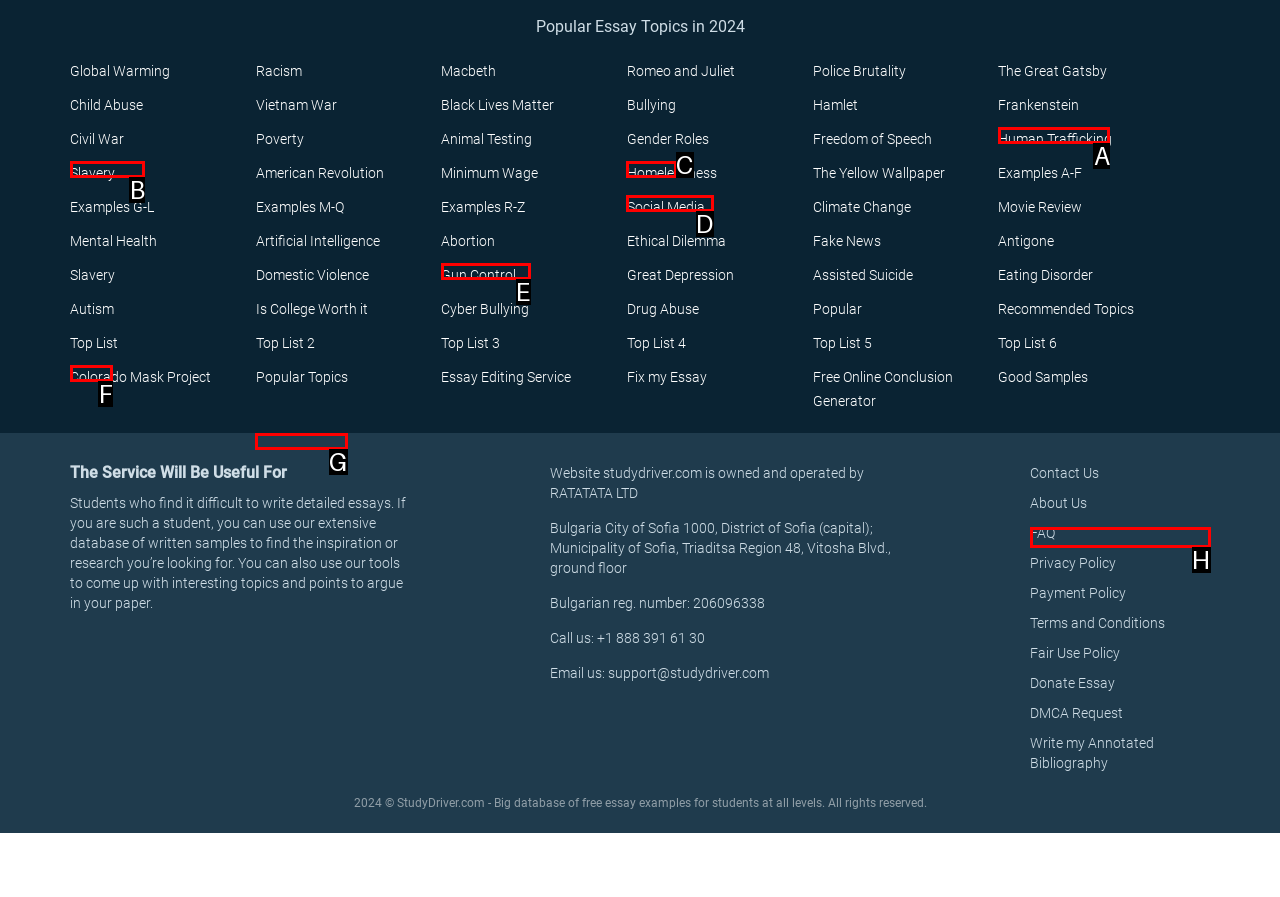Please determine which option aligns with the description: Bullying. Respond with the option’s letter directly from the available choices.

C